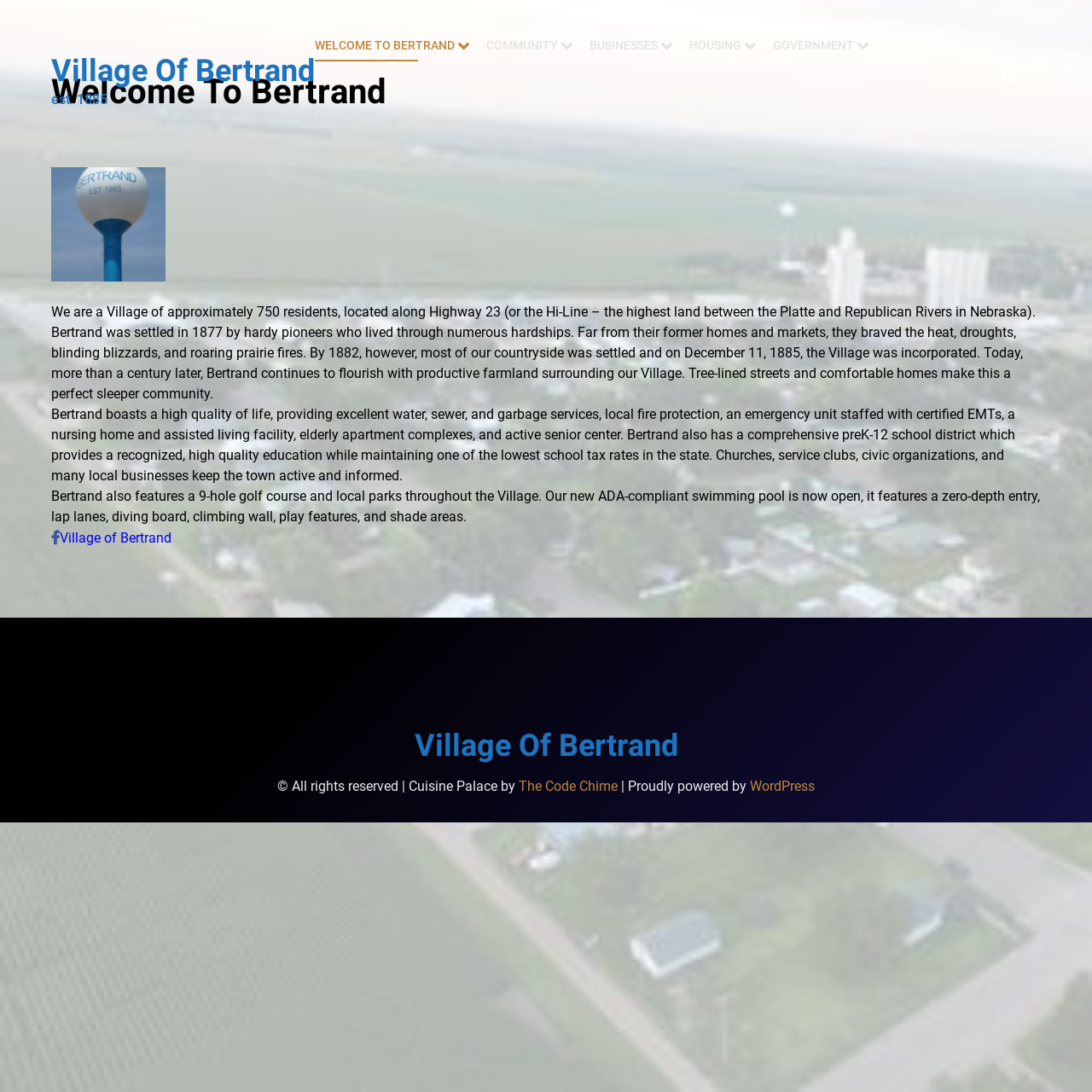Identify the bounding box coordinates of the clickable section necessary to follow the following instruction: "Click on the 'WELCOME TO BERTRAND' link". The coordinates should be presented as four float numbers from 0 to 1, i.e., [left, top, right, bottom].

[0.288, 0.011, 0.445, 0.073]